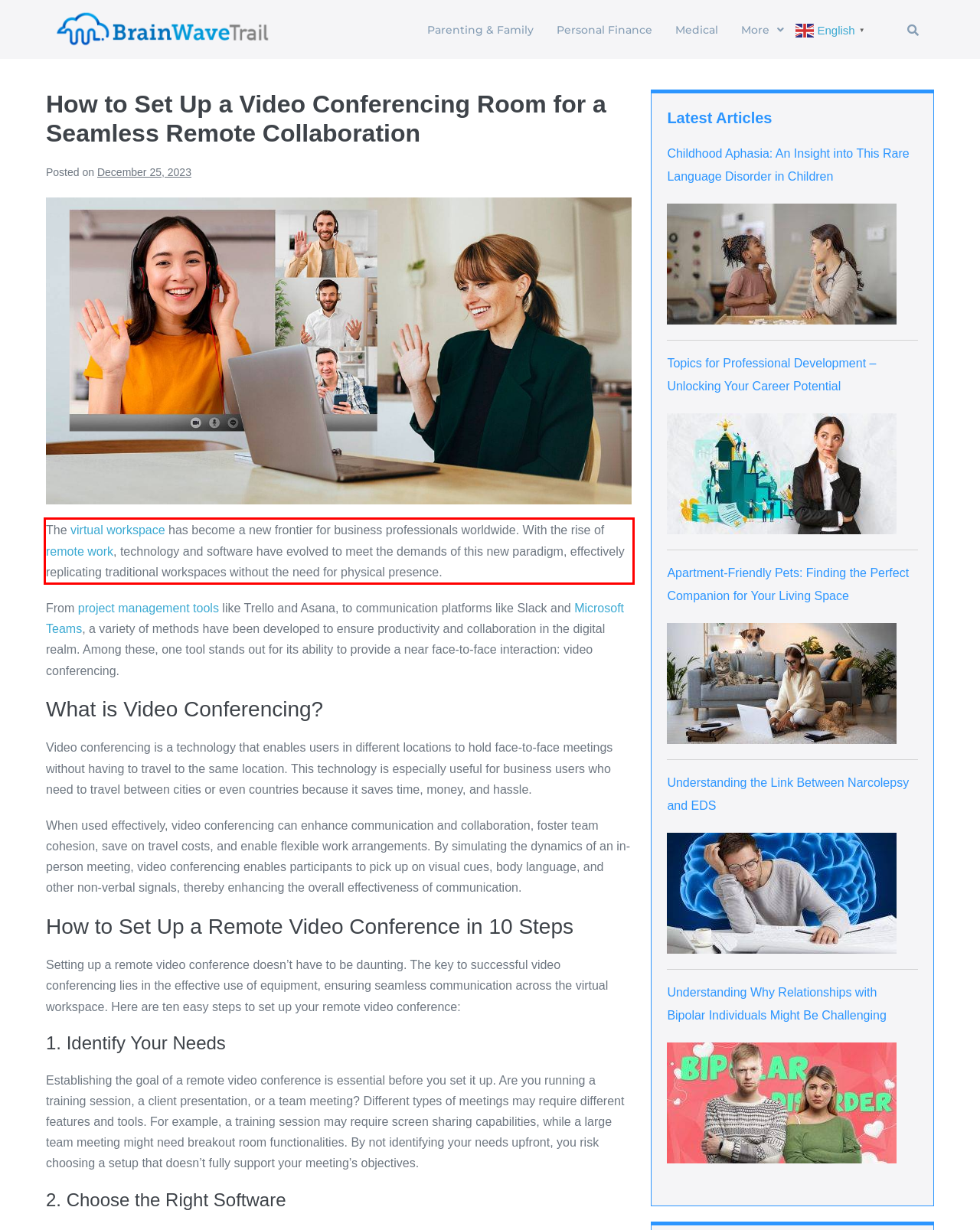Examine the webpage screenshot, find the red bounding box, and extract the text content within this marked area.

The virtual workspace has become a new frontier for business professionals worldwide. With the rise of remote work, technology and software have evolved to meet the demands of this new paradigm, effectively replicating traditional workspaces without the need for physical presence.